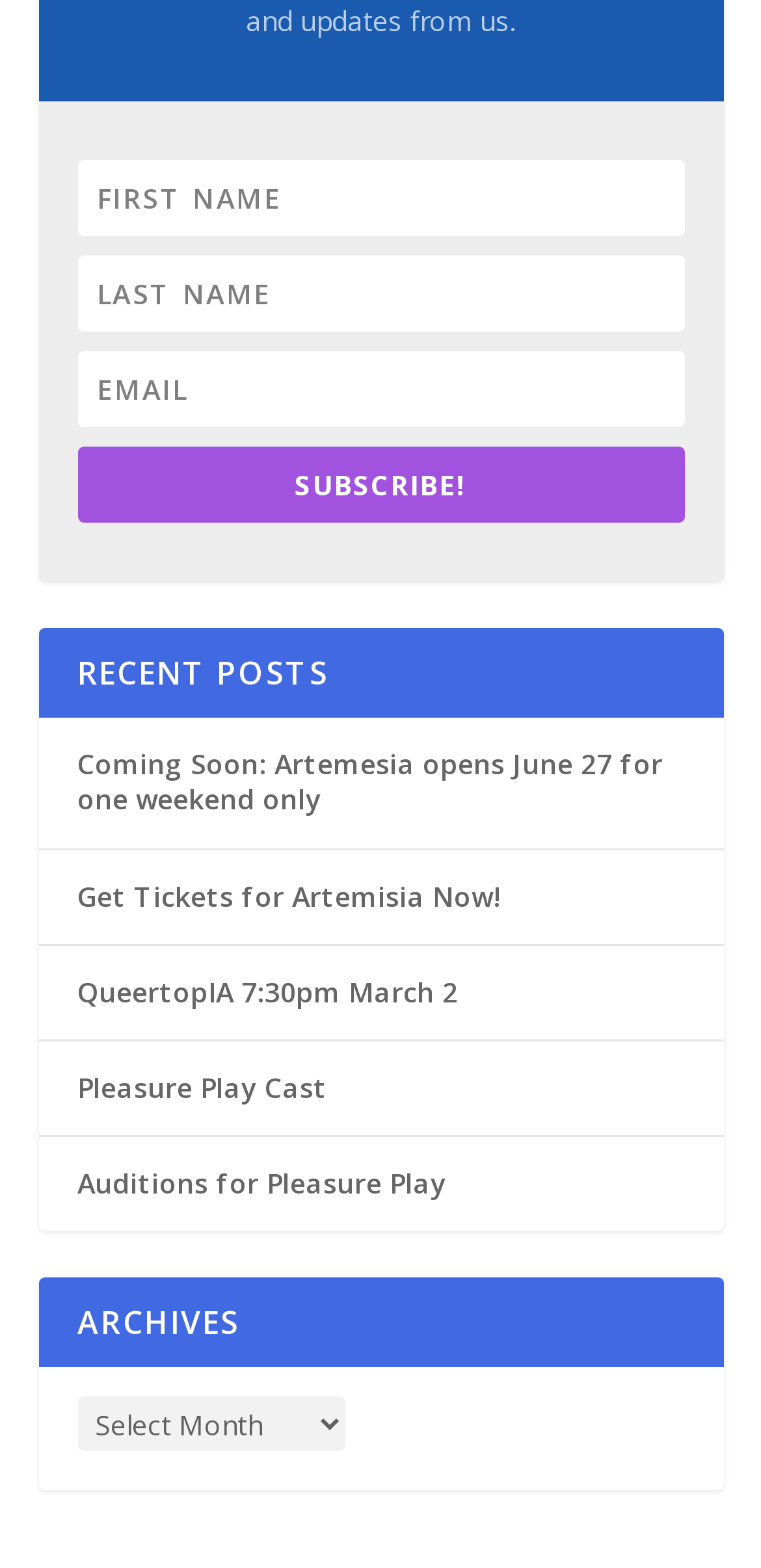Respond concisely with one word or phrase to the following query:
What is the purpose of the combobox at the bottom?

Select an option